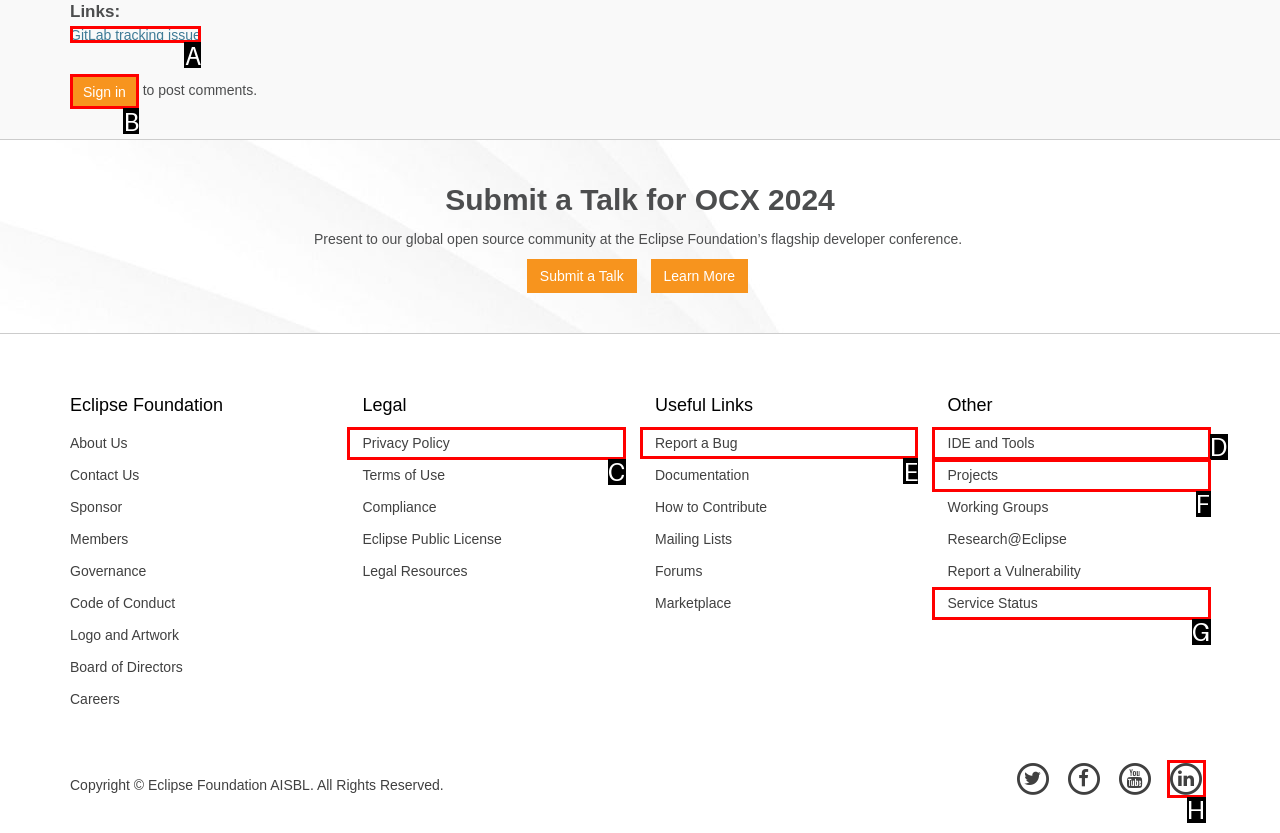Choose the correct UI element to click for this task: Report a bug Answer using the letter from the given choices.

E